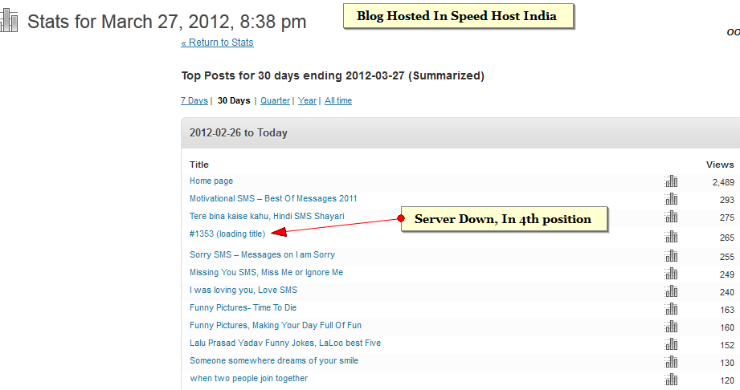Refer to the screenshot and give an in-depth answer to this question: What is the position of the post 'Server Down'?

The position of the post 'Server Down' is determined by looking at the ranking of the top posts for the month, where 'Server Down' is listed in the fourth position.